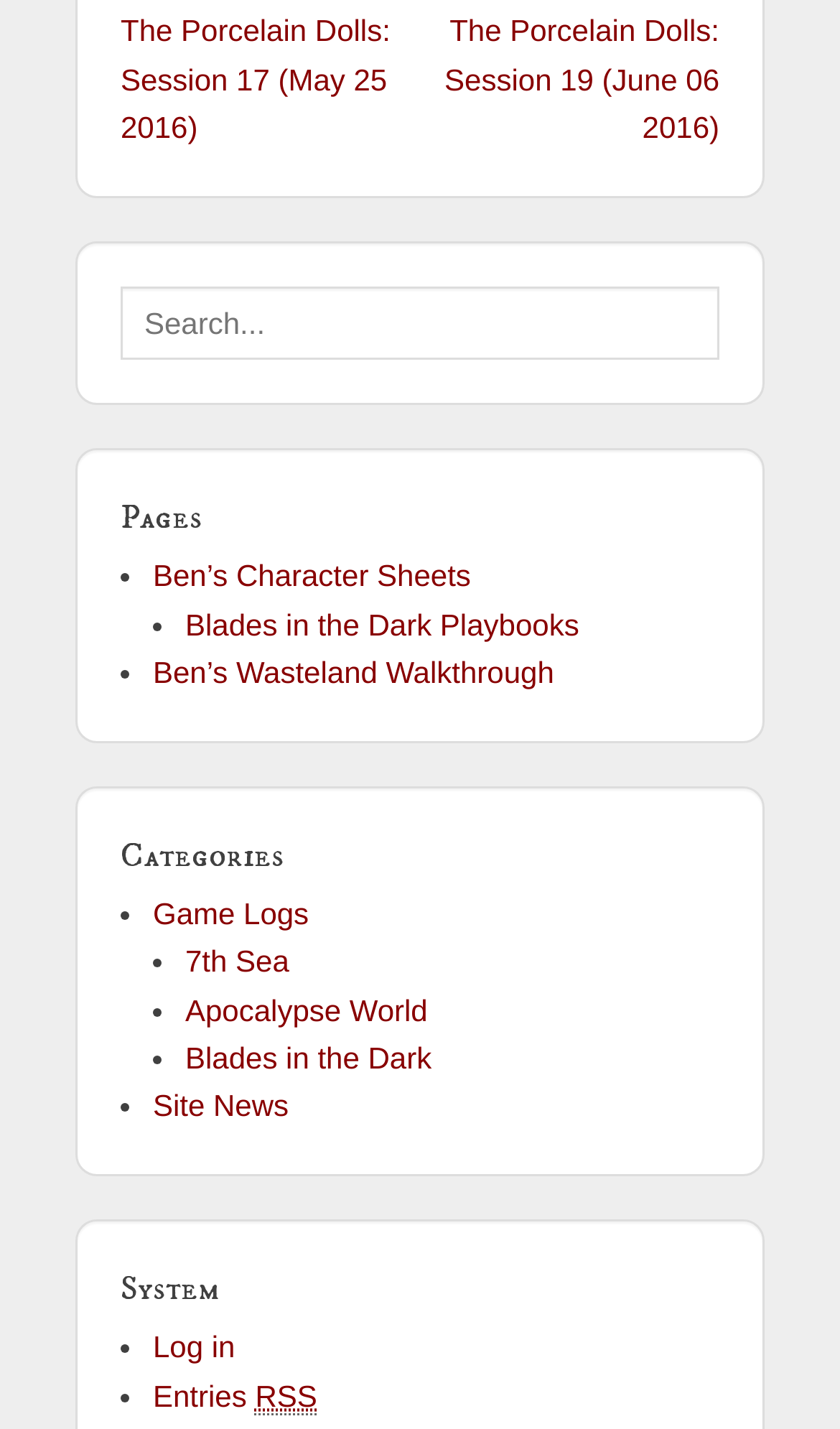Answer the question briefly using a single word or phrase: 
What is the first link under the 'Pages' heading?

Ben’s Character Sheets